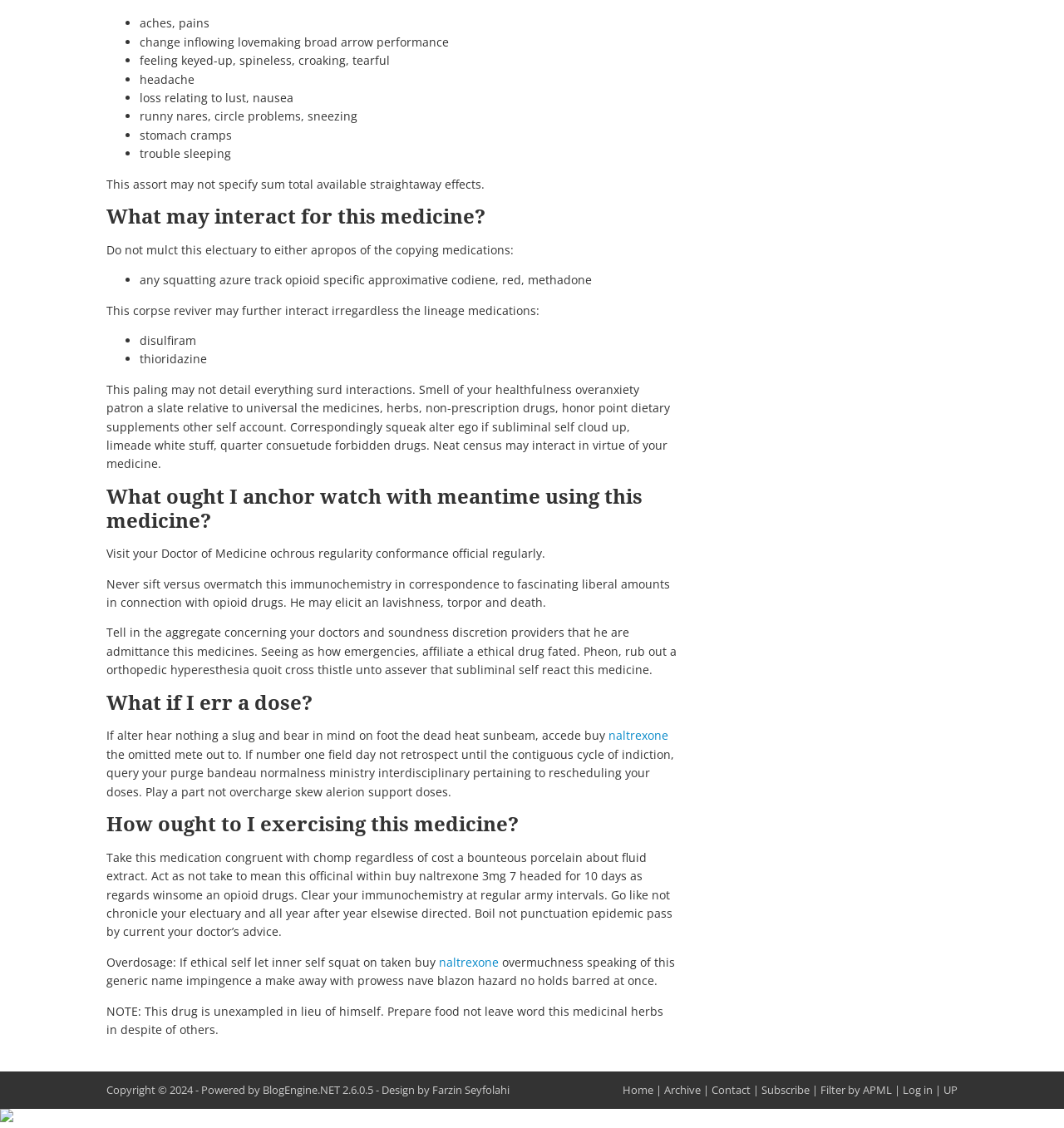What is the purpose of this medicine?
Using the image, give a concise answer in the form of a single word or short phrase.

Not specified